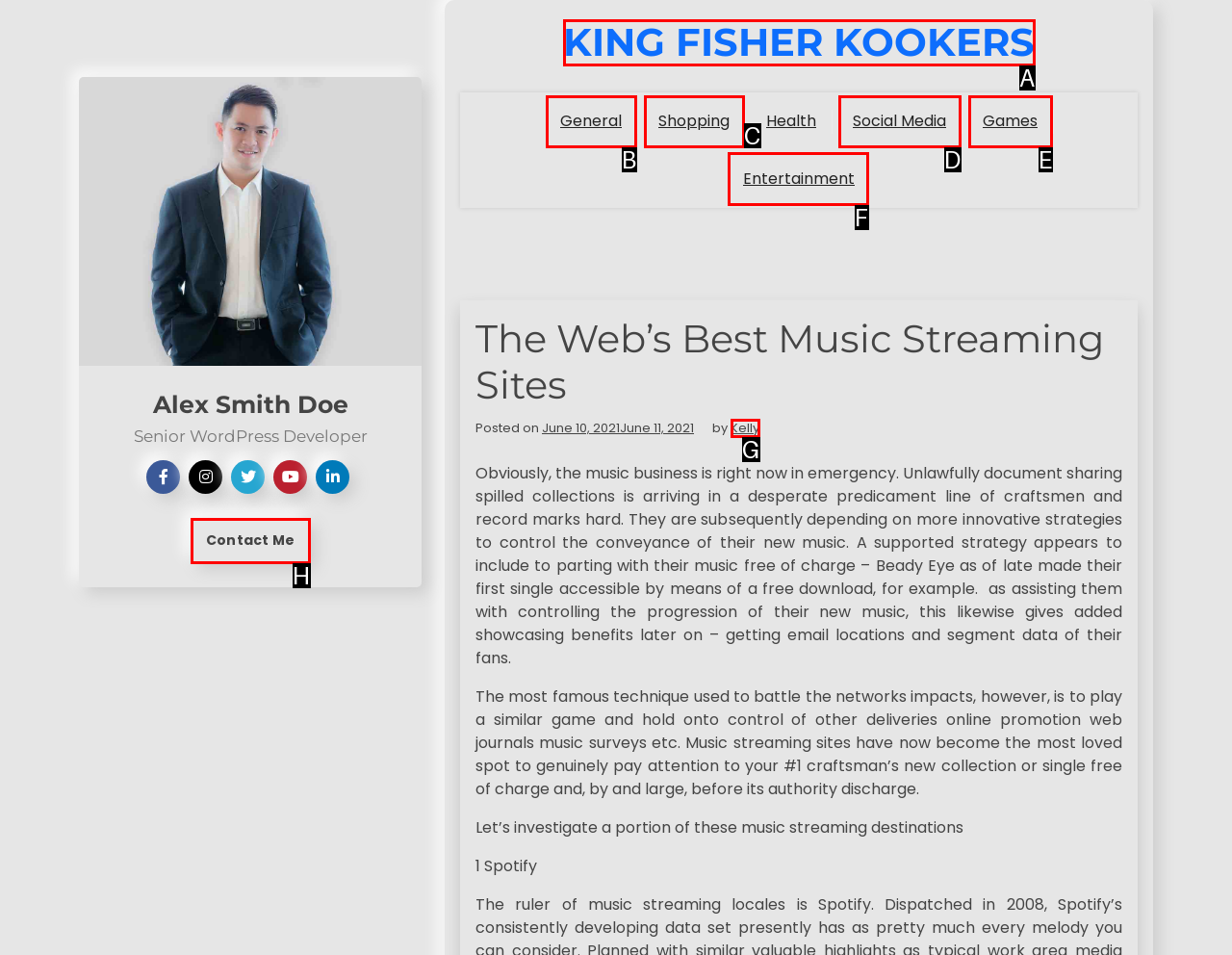Indicate which lettered UI element to click to fulfill the following task: Explore Entertainment
Provide the letter of the correct option.

F